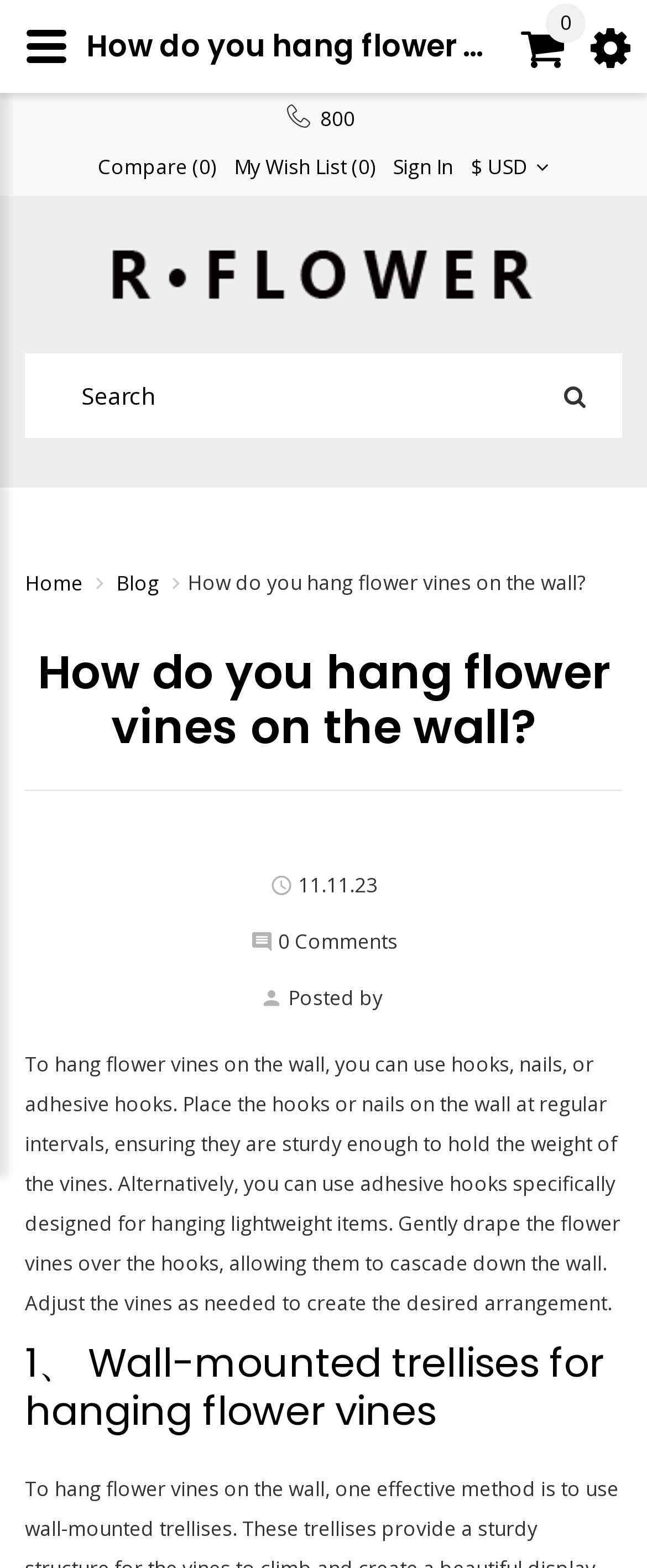Describe all the visual and textual components of the webpage comprehensively.

This webpage is about hanging flower vines on a wall. At the top, there is a navigation bar with several links, including "800", "Compare (0)", "My Wish List (0)", "Sign In", and "Rayacosta", which has an accompanying image. To the right of these links, there is a currency indicator showing "$ USD". 

Below the navigation bar, there is a search box with a magnifying glass icon and a button with a shopping cart icon. On the left side, there are links to "Home" and "Blog". 

The main content of the webpage is a blog post titled "How do you hang flower vines on the wall?" with a date "11.11.23" and "0 Comments" below it. The post is written by an author, but their name is not specified. The article provides a step-by-step guide on how to hang flower vines on a wall, including using hooks, nails, or adhesive hooks, and gently draping the vines over the hooks. 

The post is divided into sections, with headings such as "1、 Wall-mounted trellises for hanging flower vines". There are no images in the main content area, but there is a small button at the top-left corner of the page with no text.